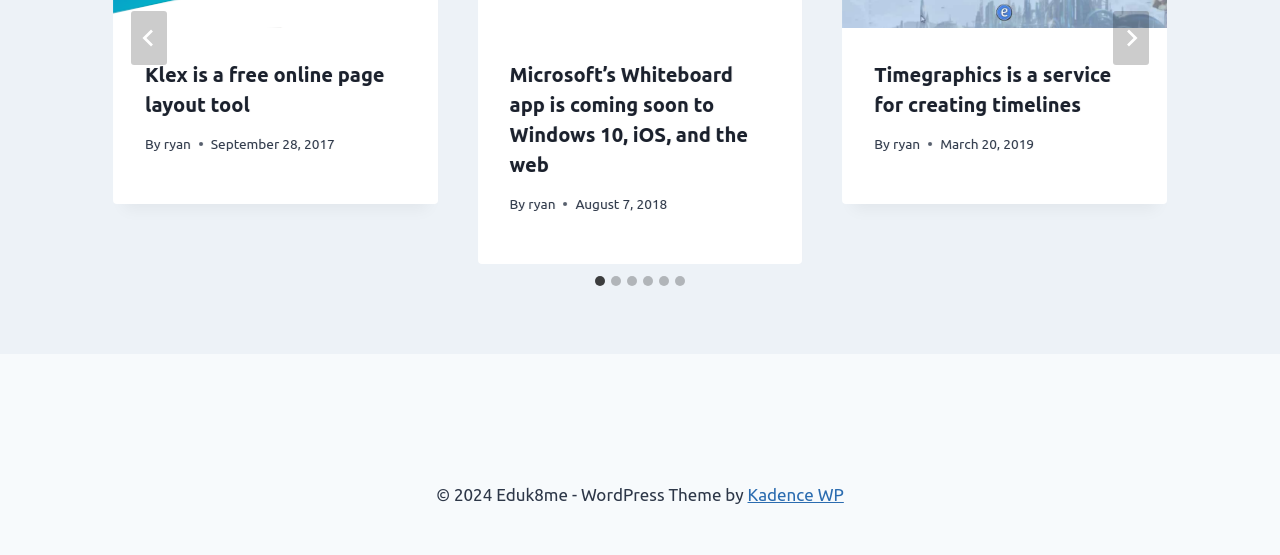What is the date of the second article?
Could you answer the question with a detailed and thorough explanation?

I looked at the second article element and found a time element with the text 'August 7, 2018', which is likely the date of the article.